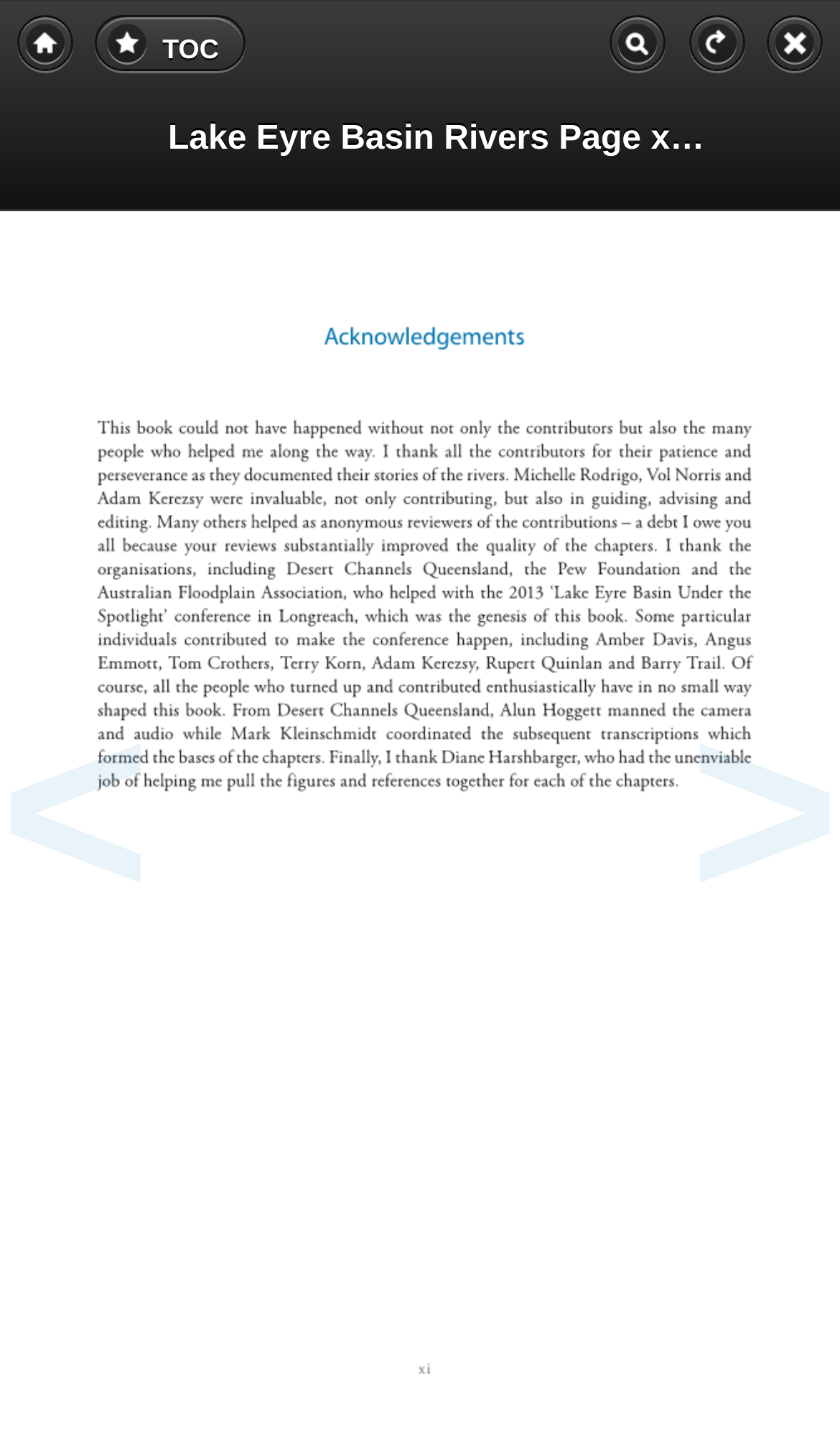What is the topic of the book?
Based on the image, answer the question with as much detail as possible.

The topic of the book can be inferred from the title and the content of the page. The title mentions 'Lake Eyre Basin Rivers', and the text talks about the stories of rivers, suggesting that the book is about rivers.